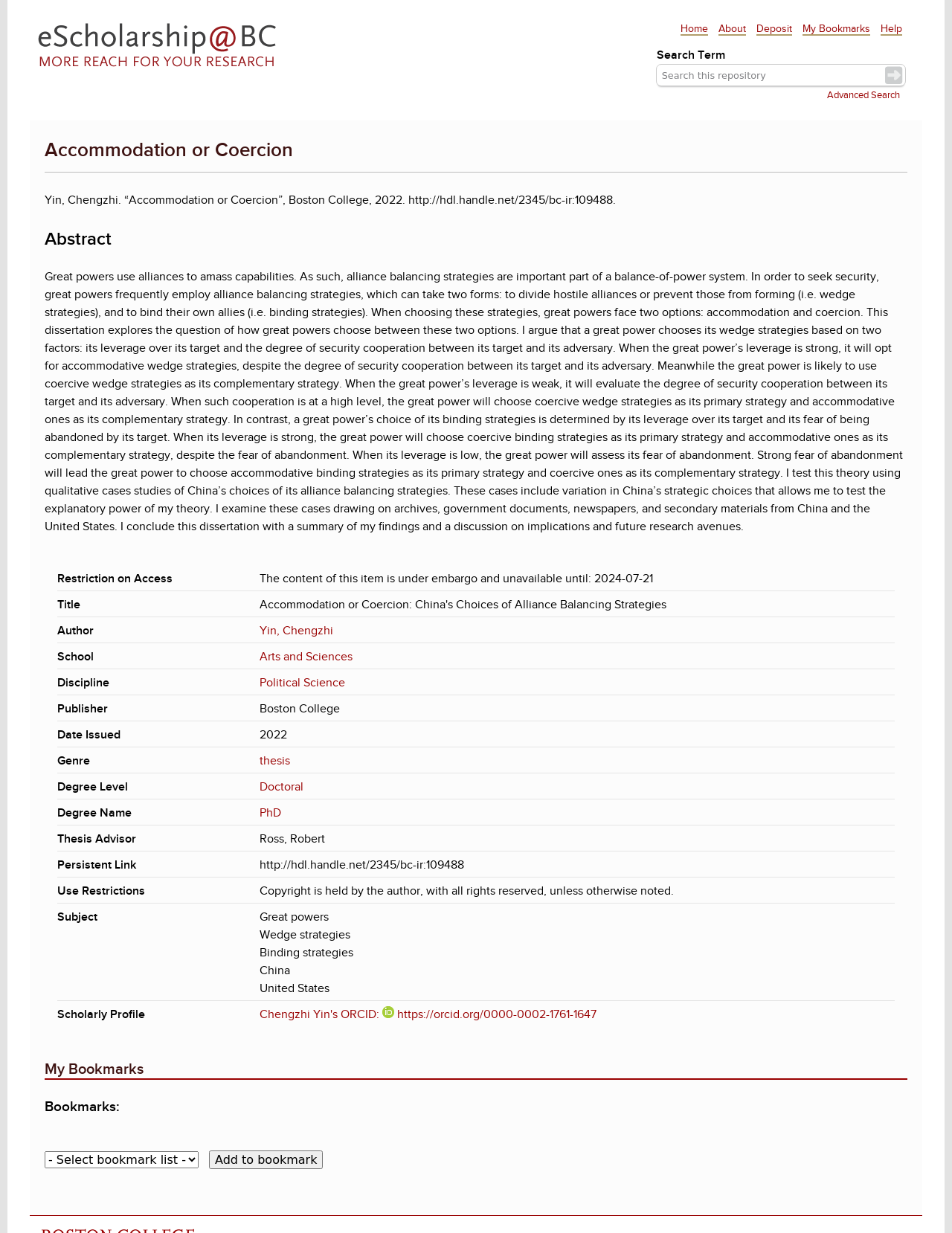Please extract the primary headline from the webpage.

Accommodation or Coercion